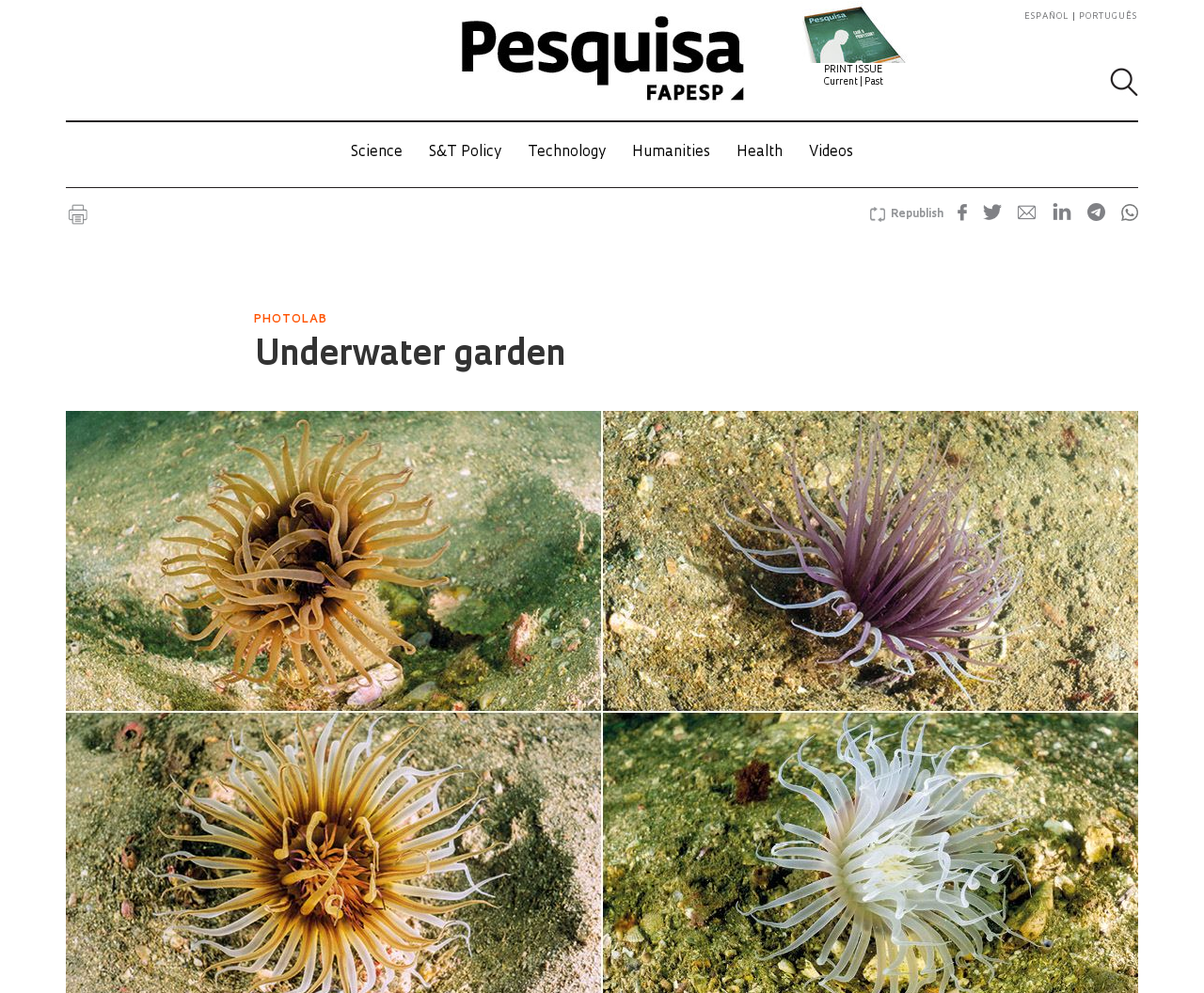Pinpoint the bounding box coordinates of the area that should be clicked to complete the following instruction: "Search for something". The coordinates must be given as four float numbers between 0 and 1, i.e., [left, top, right, bottom].

[0.922, 0.068, 0.945, 0.098]